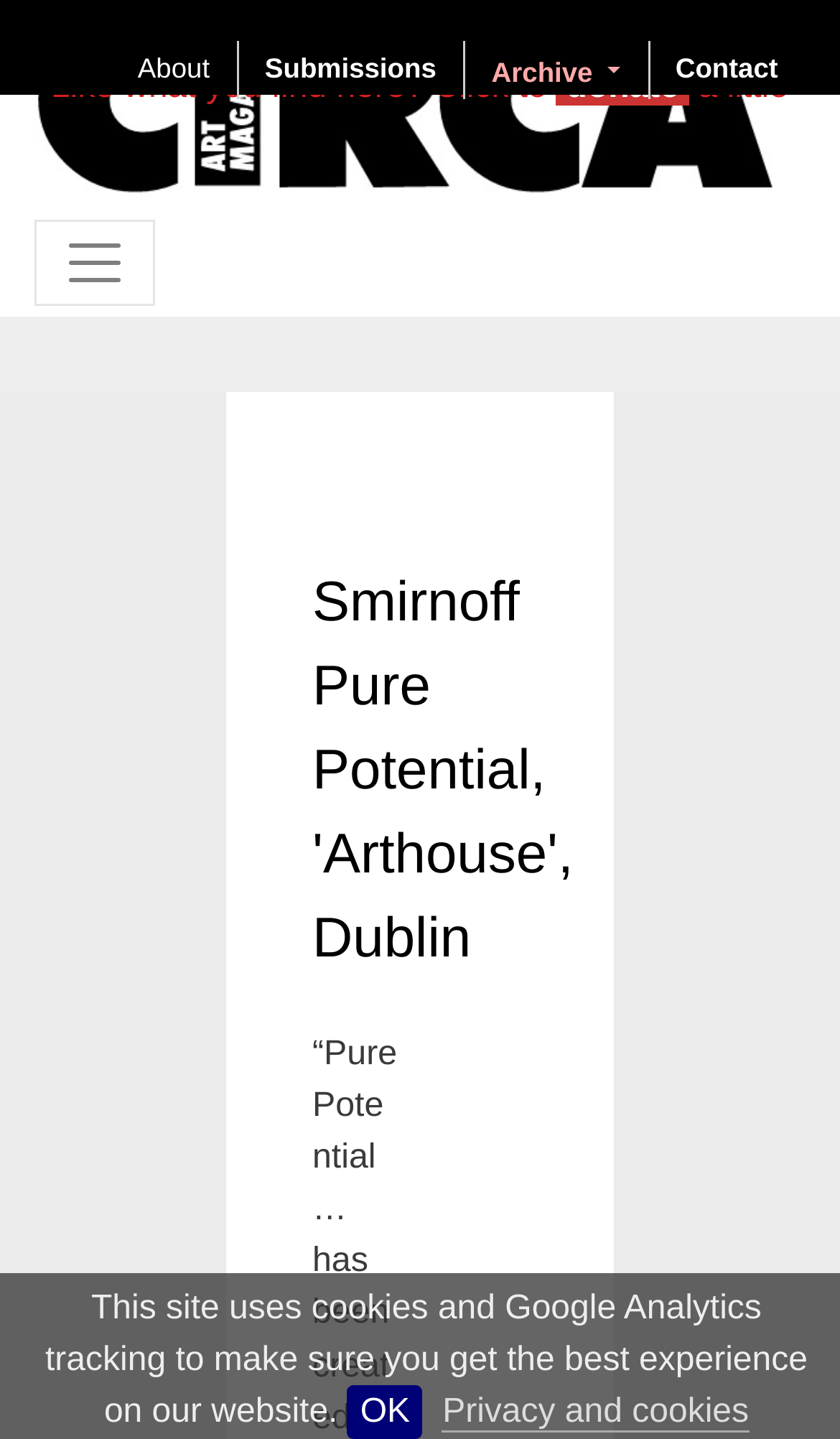Based on what you see in the screenshot, provide a thorough answer to this question: What is the purpose of the link 'Like what you find here? Click to donate a little'?

I analyzed the text of the link and determined that its purpose is to allow users to donate a small amount of money to the website, likely to support its operation or content creation.